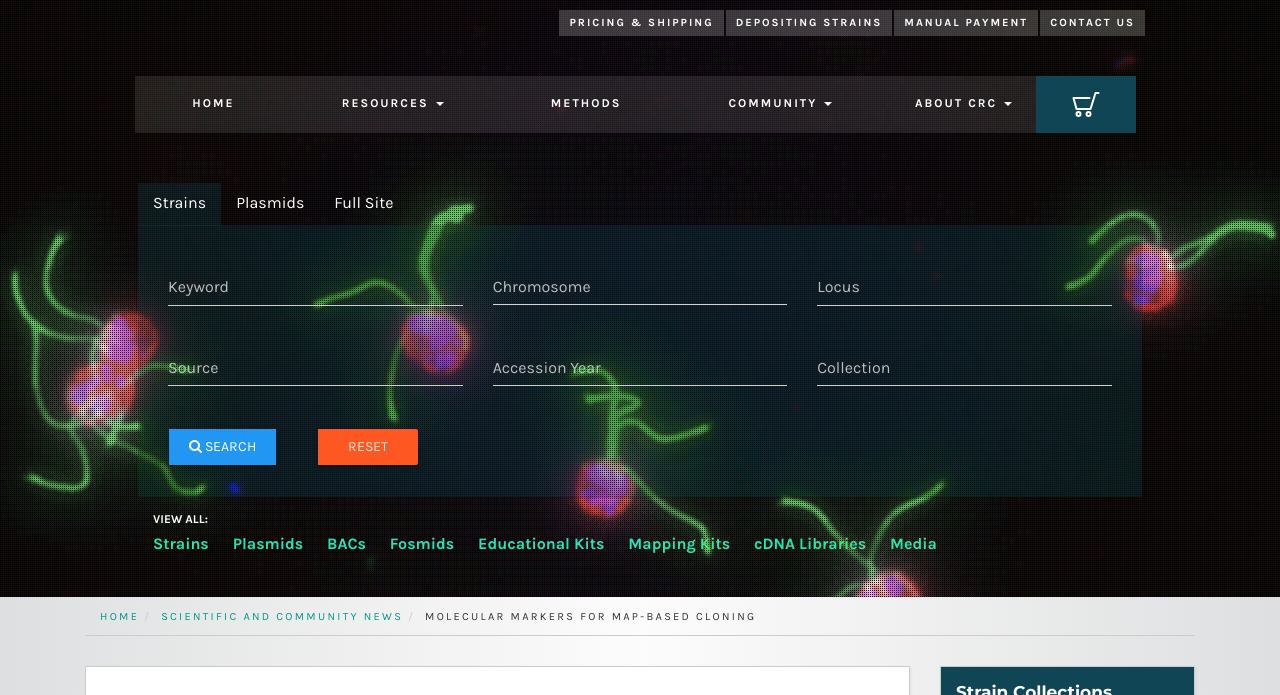From the screenshot, find the bounding box of the UI element matching this description: "parent_node: Locus name="locus"". Supply the bounding box coordinates in the form [left, top, right, bottom], each a float between 0 and 1.

[0.639, 0.385, 0.869, 0.441]